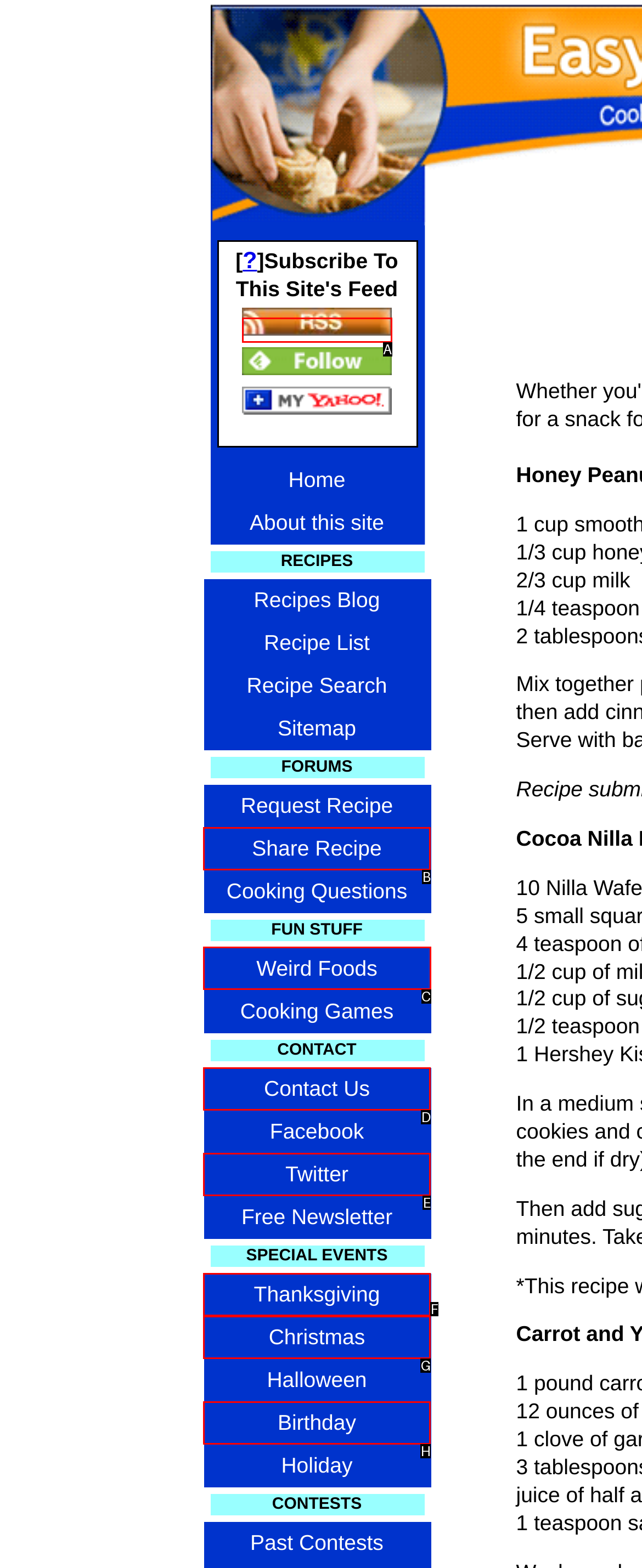Determine the HTML element to be clicked to complete the task: View the 'Weird Foods' page. Answer by giving the letter of the selected option.

C